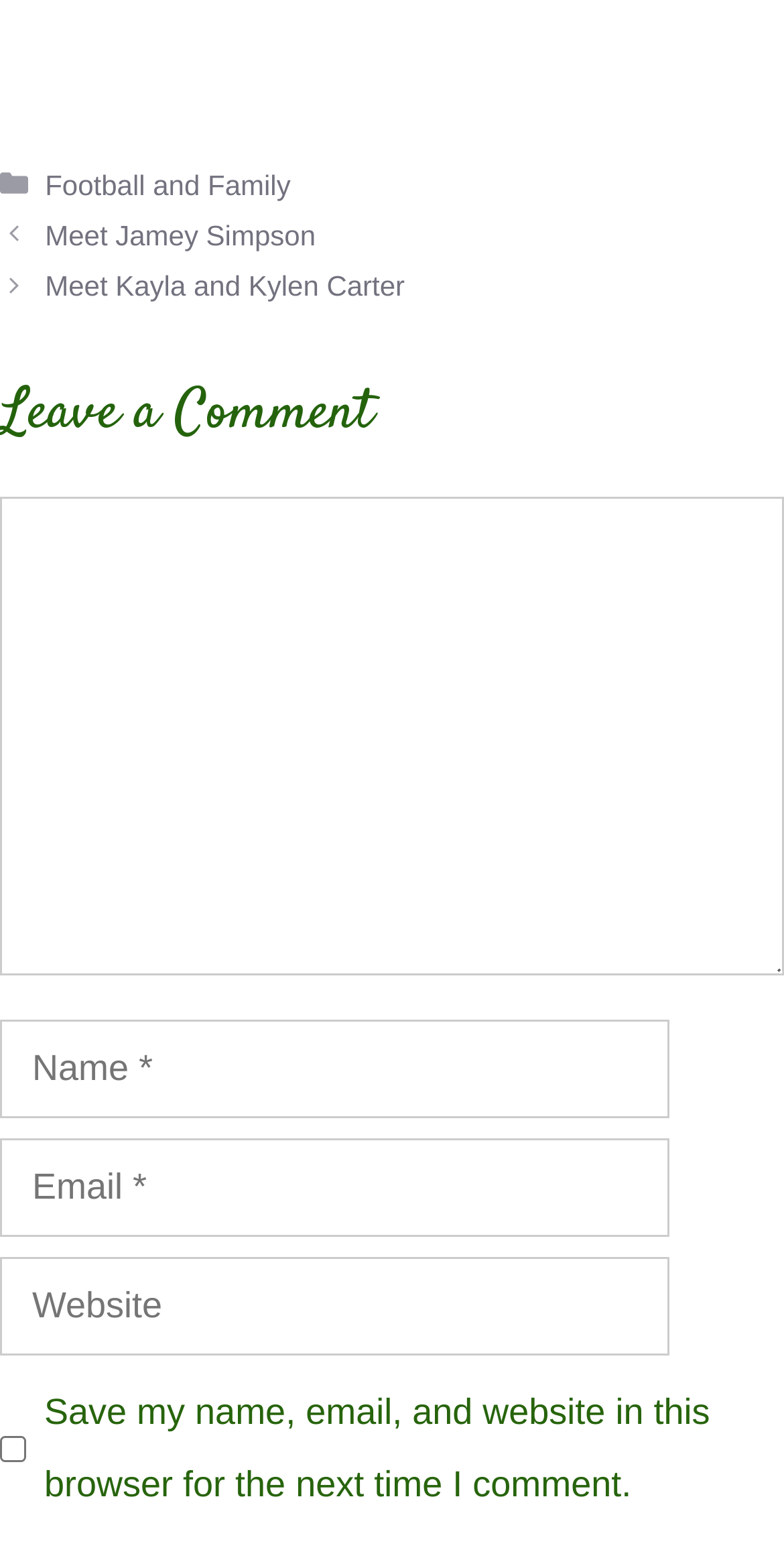How many links are there in the navigation section?
Kindly answer the question with as much detail as you can.

I looked at the navigation section and found two links: 'Meet Jamey Simpson' and 'Meet Kayla and Kylen Carter'.